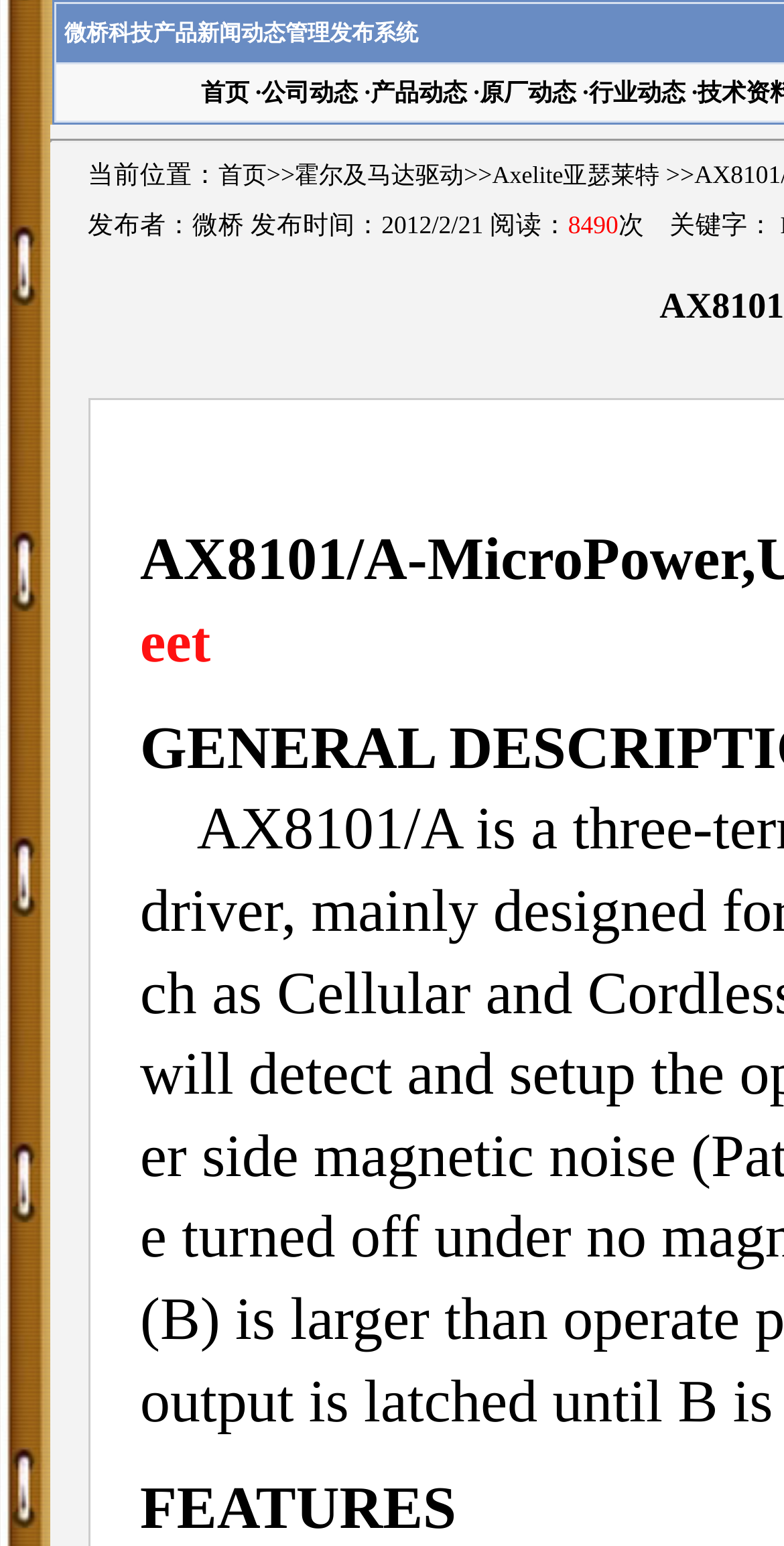What is the title of the section below the navigation bar?
Give a one-word or short phrase answer based on the image.

FEATURES